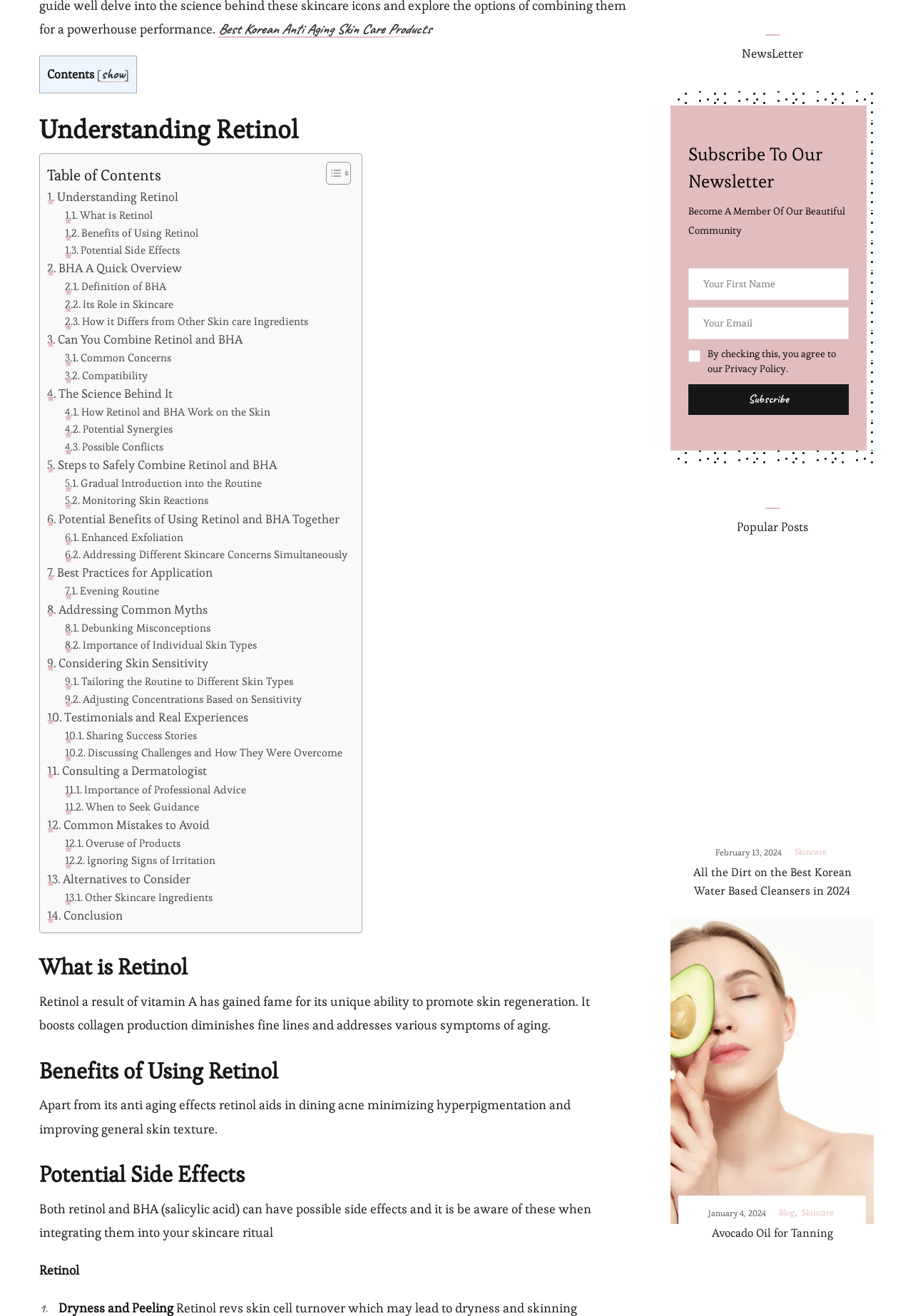Please indicate the bounding box coordinates for the clickable area to complete the following task: "Toggle the Table of Content". The coordinates should be specified as four float numbers between 0 and 1, i.e., [left, top, right, bottom].

[0.346, 0.122, 0.381, 0.141]